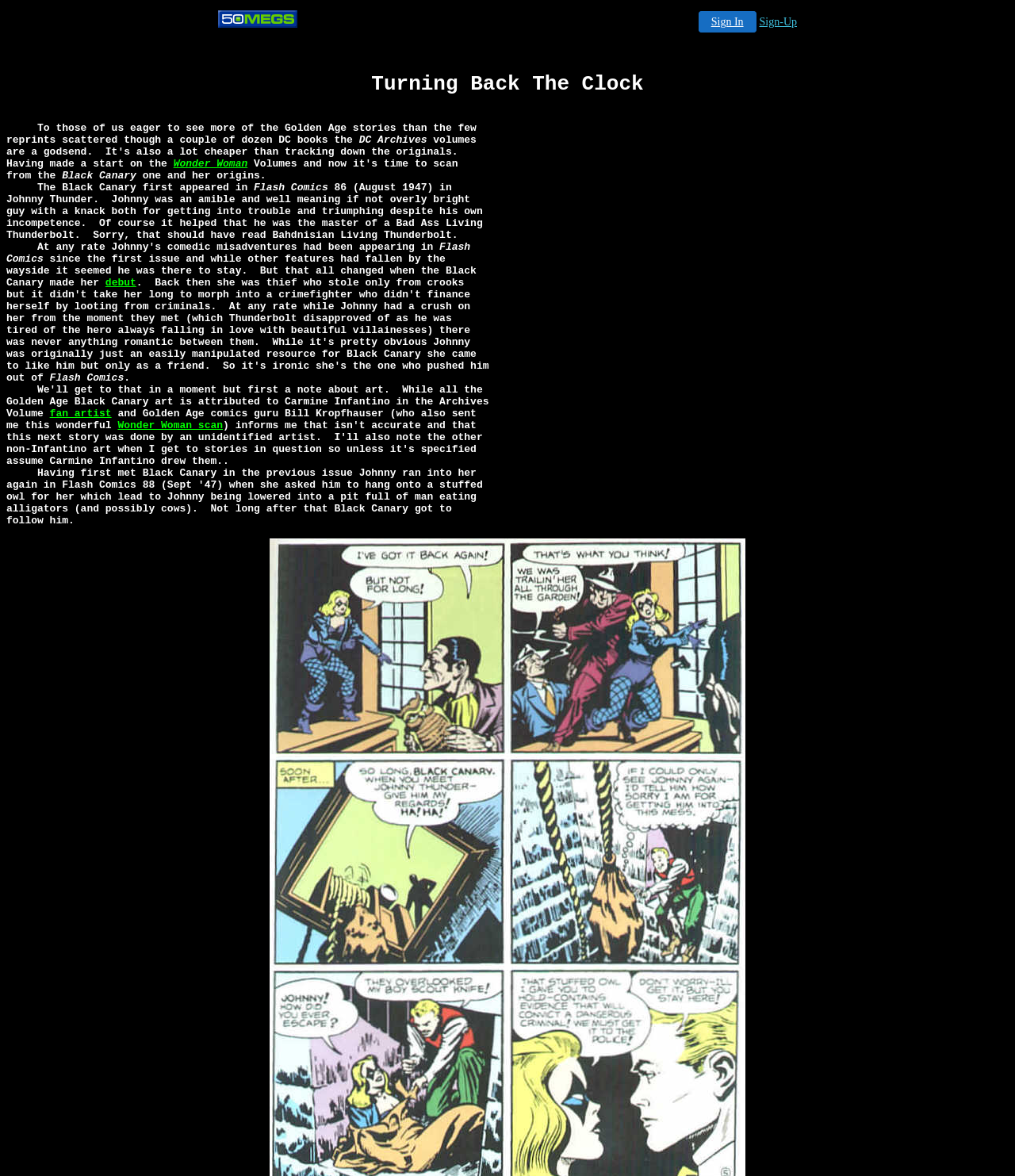Respond to the following query with just one word or a short phrase: 
What is the name of the other superhero mentioned in the webpage?

Wonder Woman